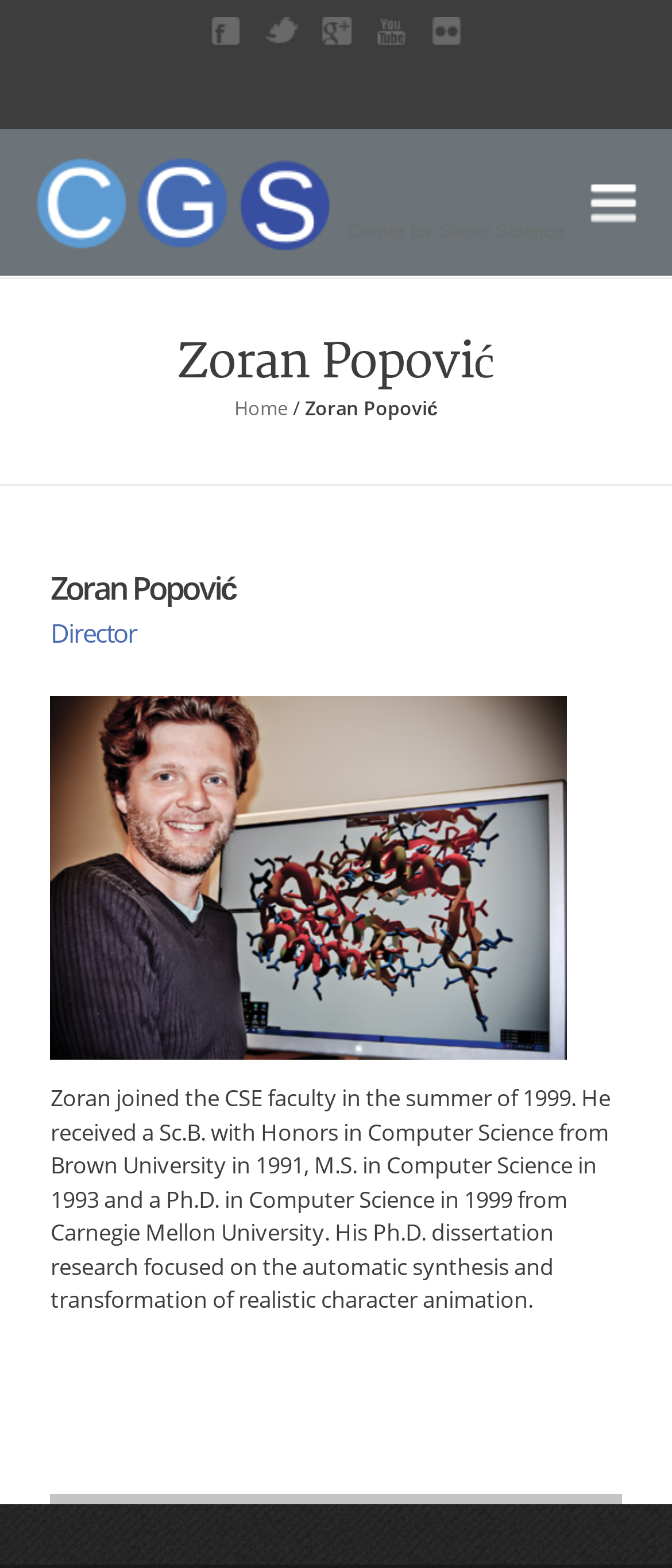Please answer the following question using a single word or phrase: 
What is the degree that Zoran received from Brown University?

Sc.B. with Honors in Computer Science